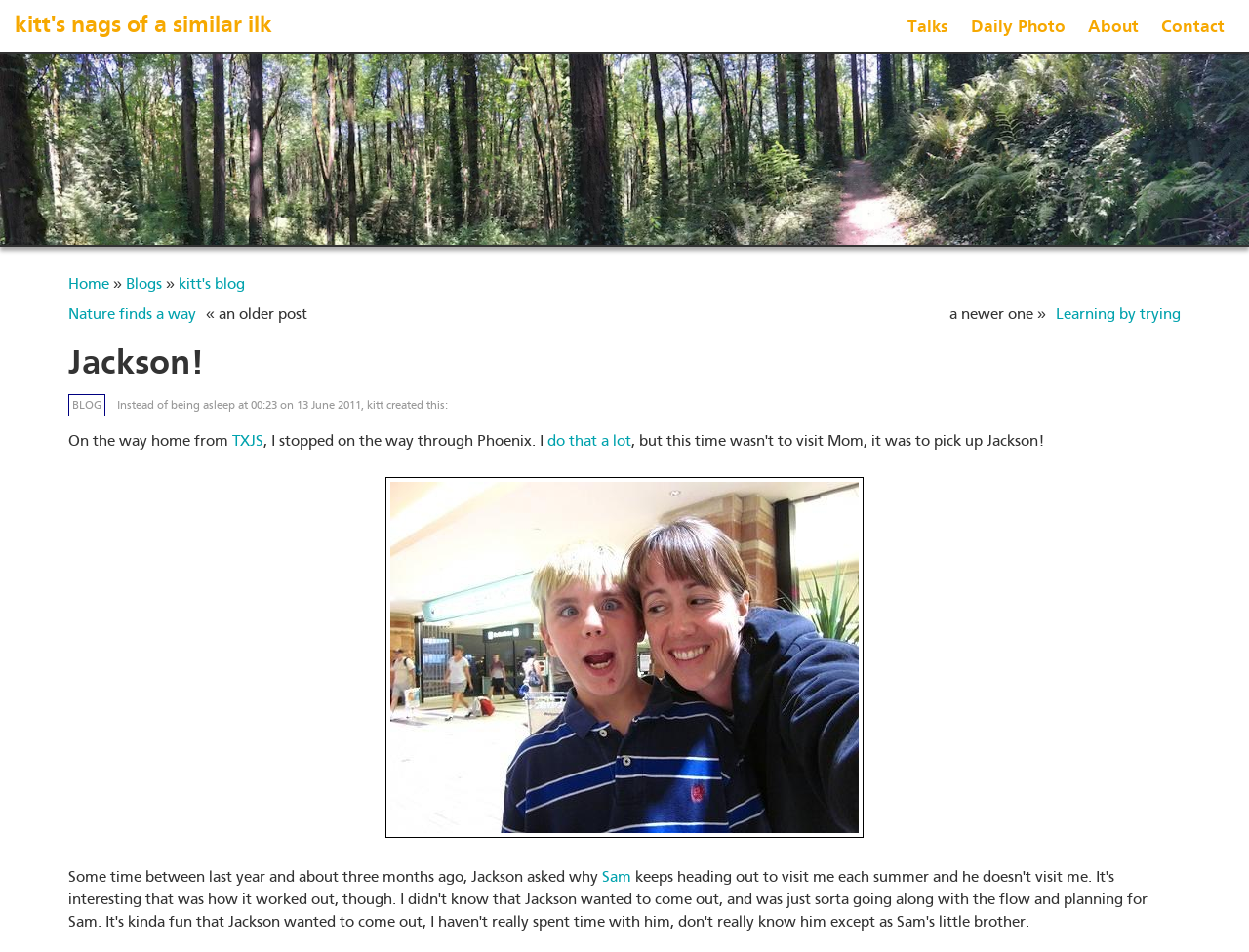What is the blogger's habit mentioned in the blog post?
Based on the image content, provide your answer in one word or a short phrase.

stopping on the way through Phoenix